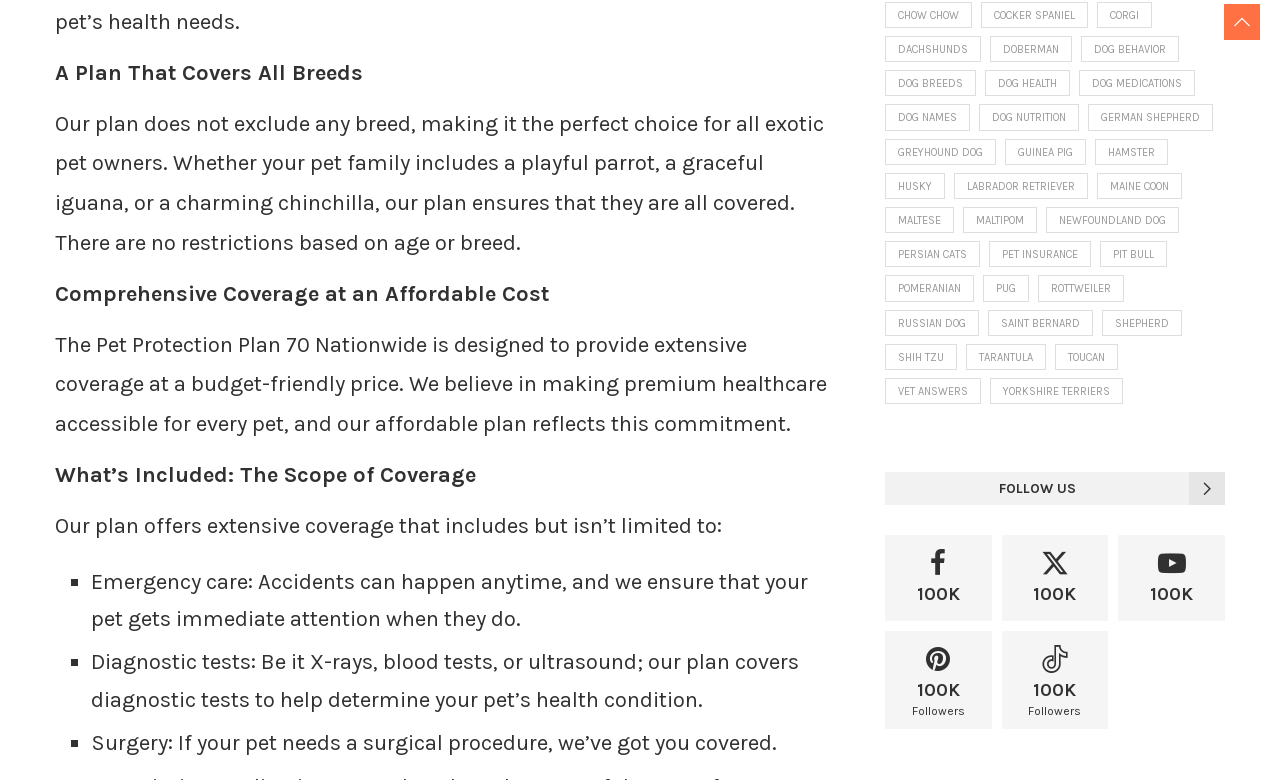Identify the bounding box for the described UI element: "Dachshunds".

[0.691, 0.046, 0.766, 0.08]